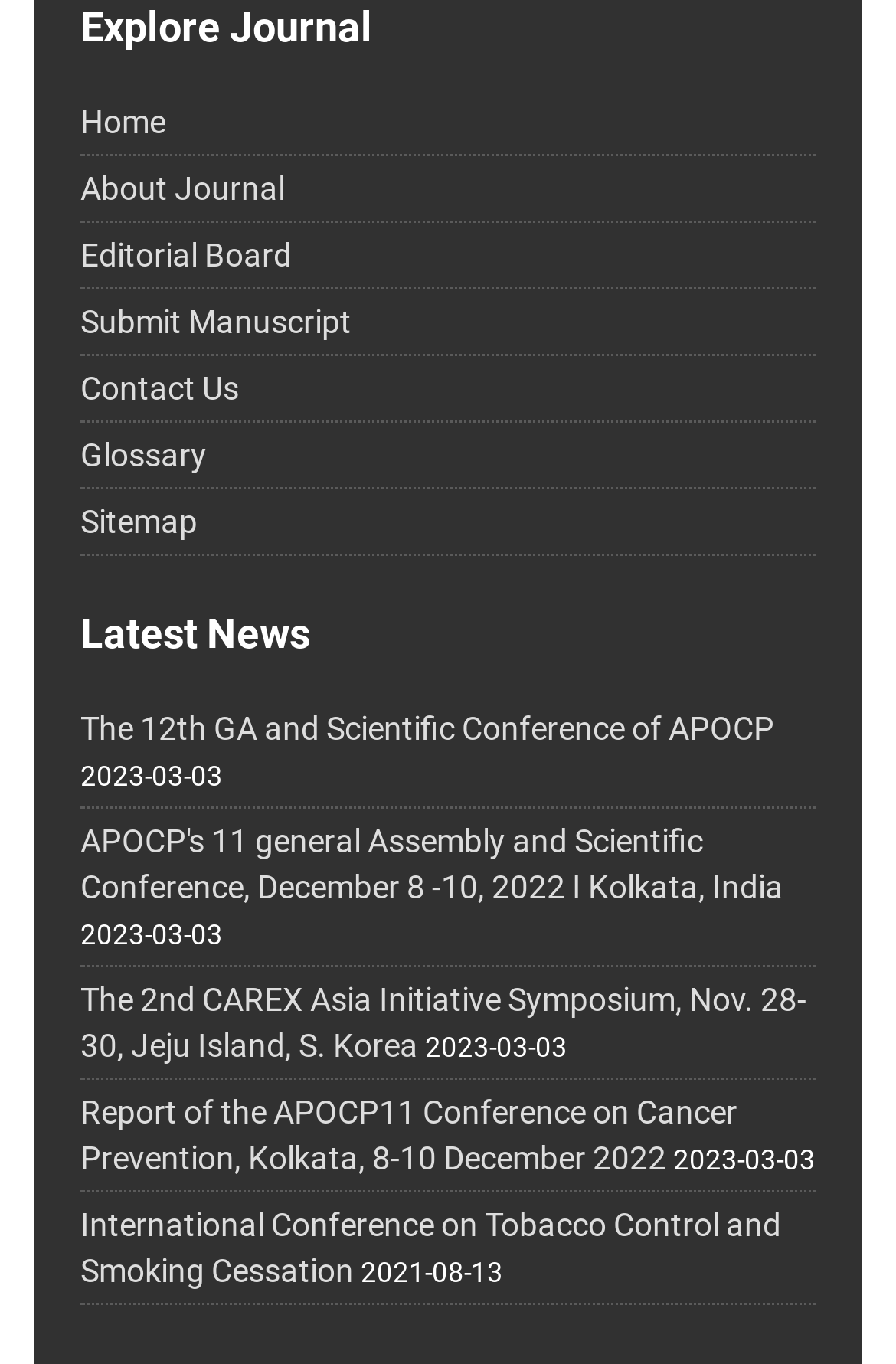Determine the bounding box coordinates of the clickable area required to perform the following instruction: "view latest news". The coordinates should be represented as four float numbers between 0 and 1: [left, top, right, bottom].

[0.09, 0.442, 0.91, 0.487]